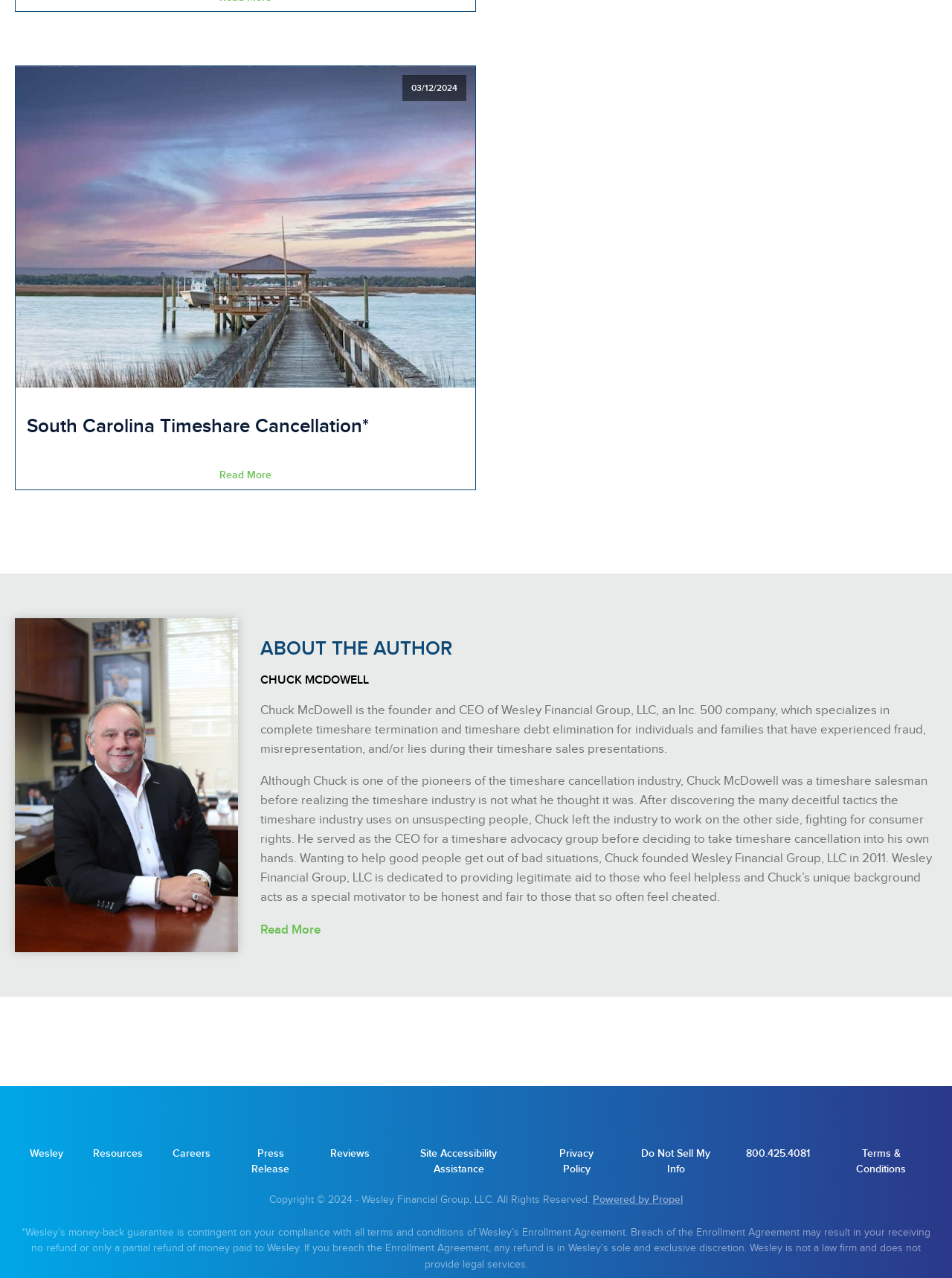Determine the coordinates of the bounding box for the clickable area needed to execute this instruction: "Visit the resources page".

[0.082, 0.885, 0.166, 0.921]